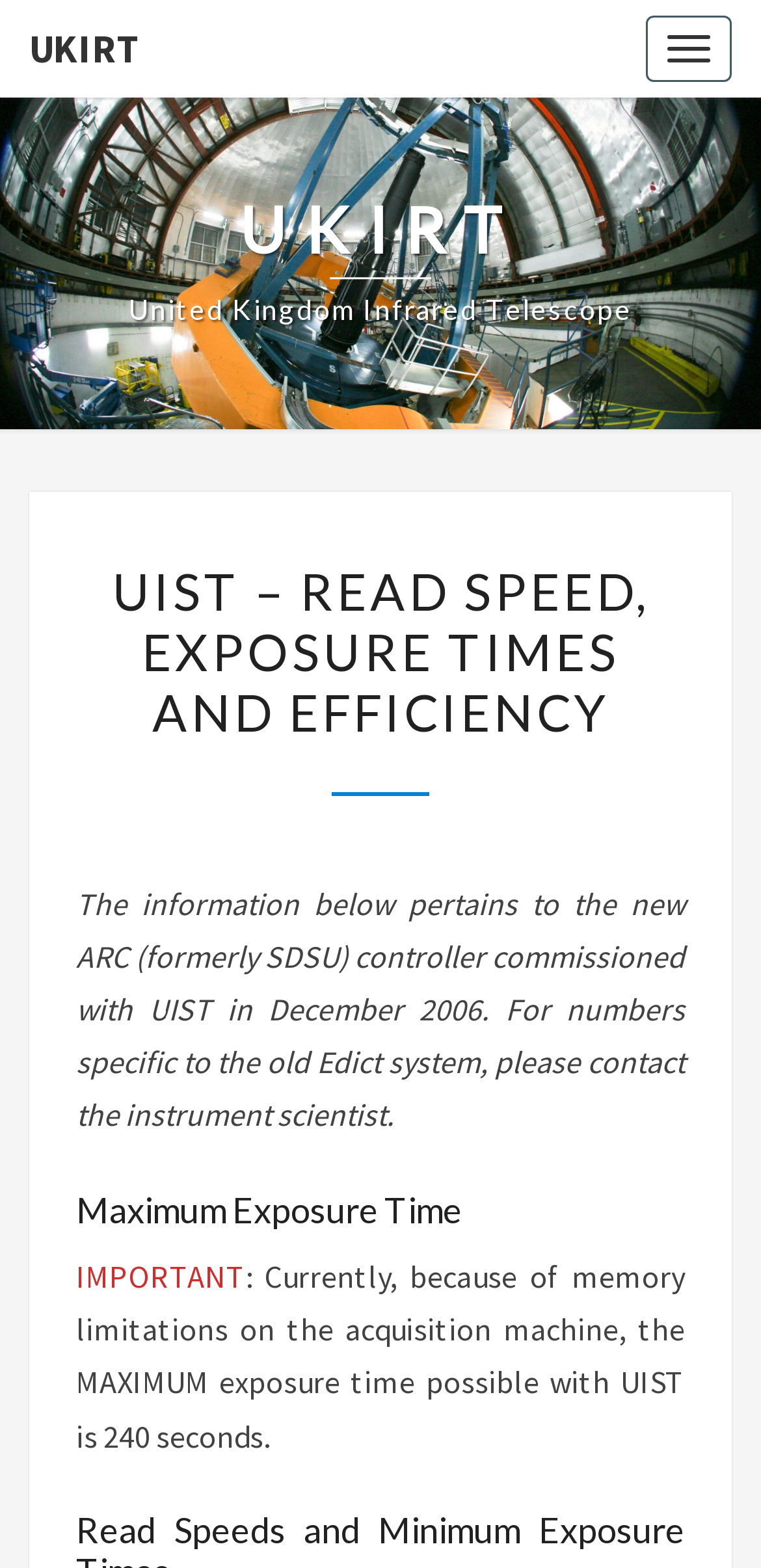What is the name of the controller commissioned with UIST?
Can you provide an in-depth and detailed response to the question?

The name of the controller commissioned with UIST can be found in the paragraph that describes the information below. It is mentioned that the information pertains to the new ARC (formerly SDSU) controller commissioned with UIST in December 2006.